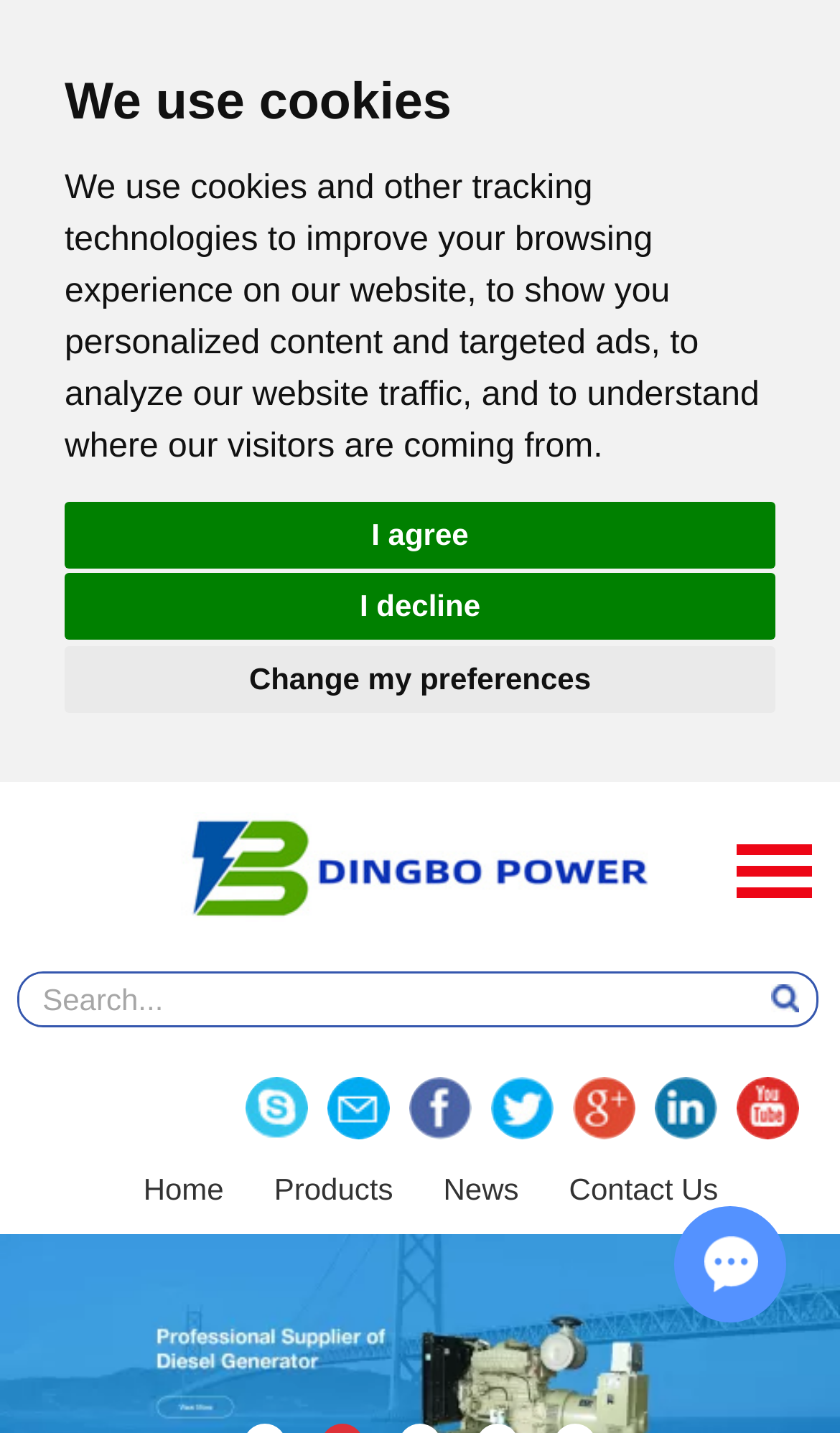Provide an in-depth caption for the webpage.

The webpage is about replacing oil for Perkins diesel generator sets, specifically discussing two methods. At the top, there is a dialog box with a message about using cookies and tracking technologies, accompanied by three buttons: "I agree", "I decline", and "Change my preferences". 

Below the dialog box, there is a link to "Guangxi Dingbo Power Equipment Manufacturing Co., Ltd." with an associated image. Next to it, there is a search textbox with a button. 

The main content area has a series of links with associated images, arranged horizontally. There are seven links in total, each with a small icon above it. 

At the bottom of the page, there is a navigation menu with links to "Home", "Products", "News", and "Contact Us". 

In the bottom-right corner, there is a chat window with a heading "Chat with Us" and a minimize button.